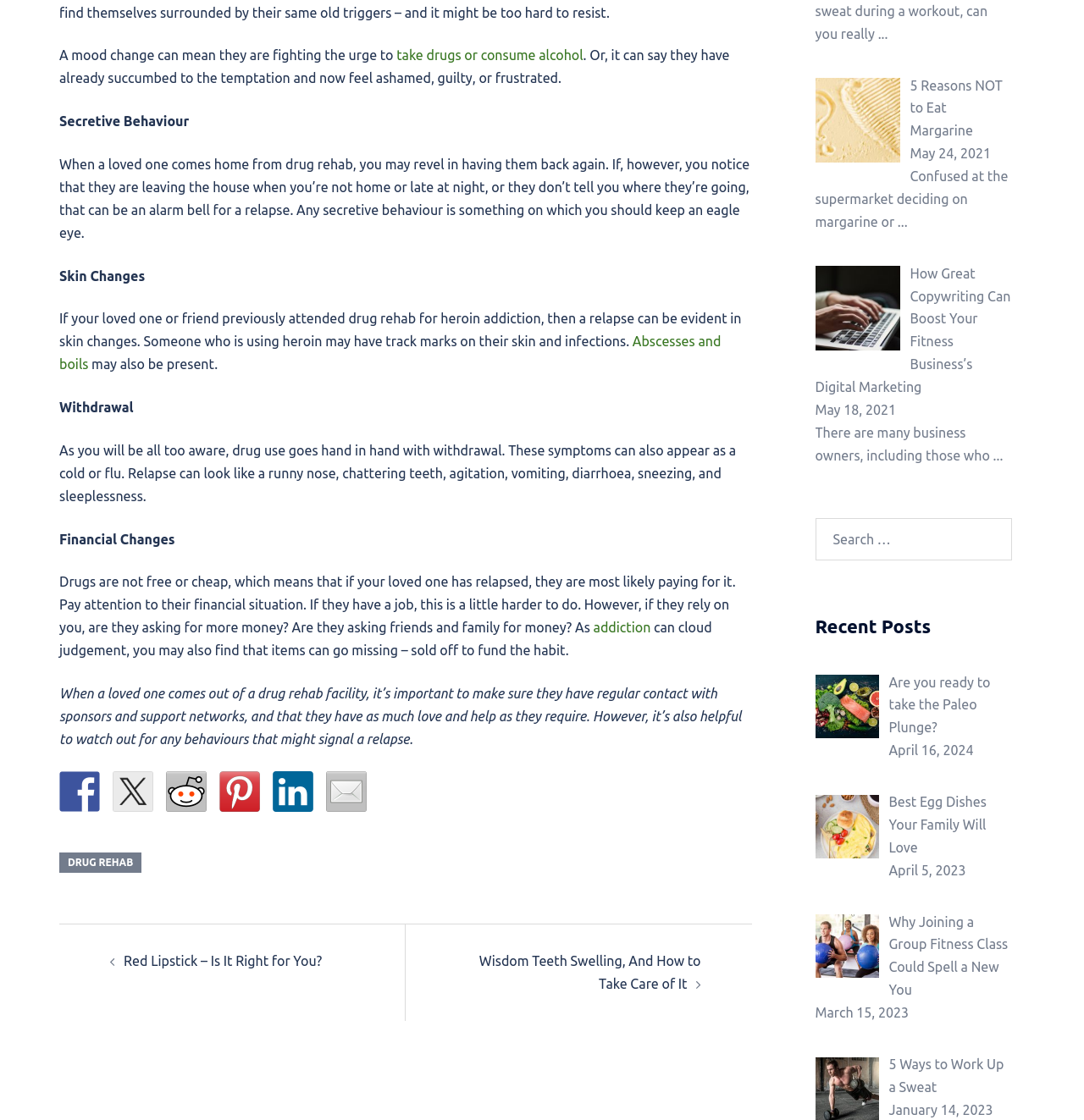Answer the question with a brief word or phrase:
What is the topic of the article?

Drug rehab